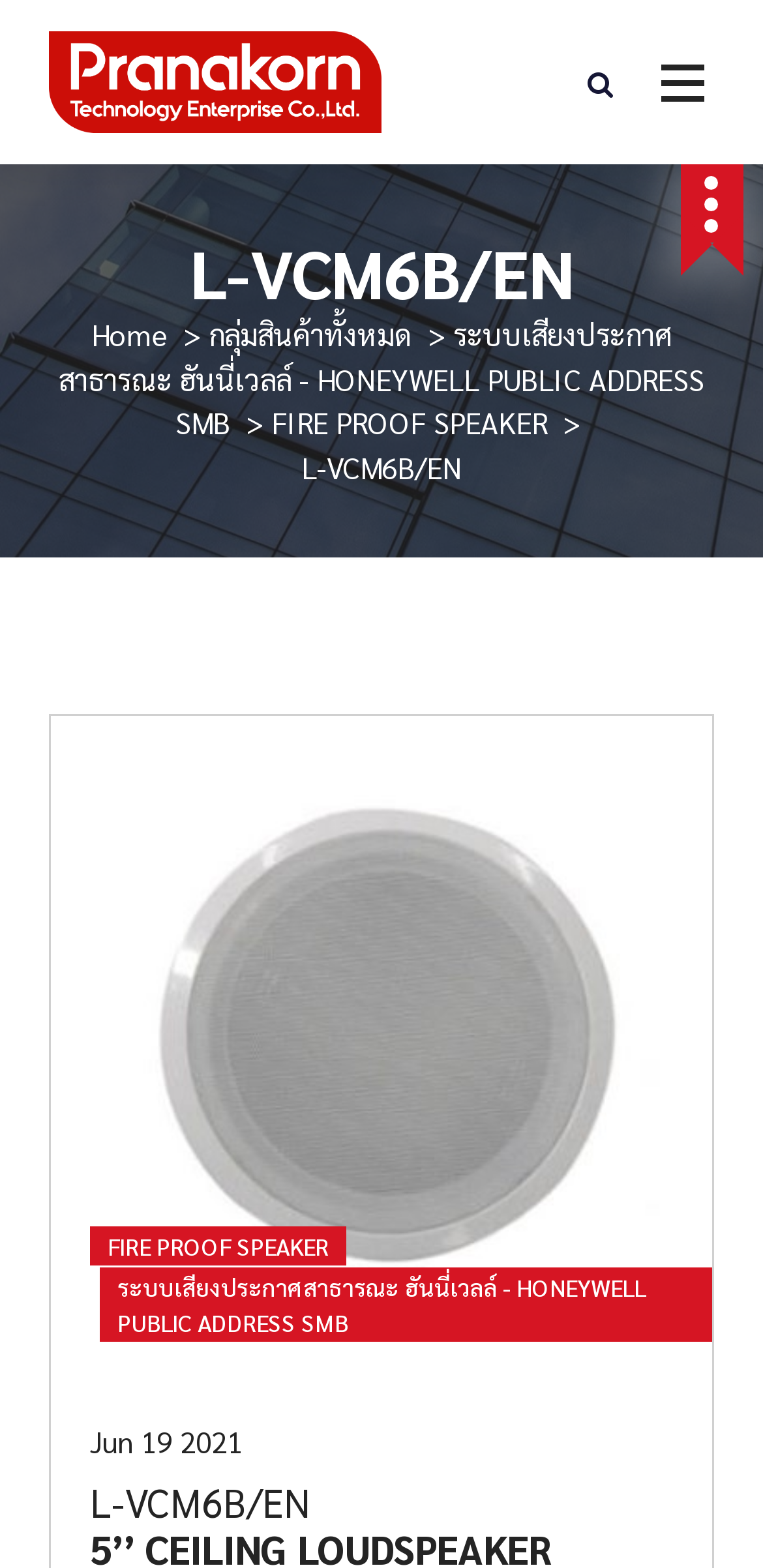Using the provided element description, identify the bounding box coordinates as (top-left x, top-left y, bottom-right x, bottom-right y). Ensure all values are between 0 and 1. Description: admin

None